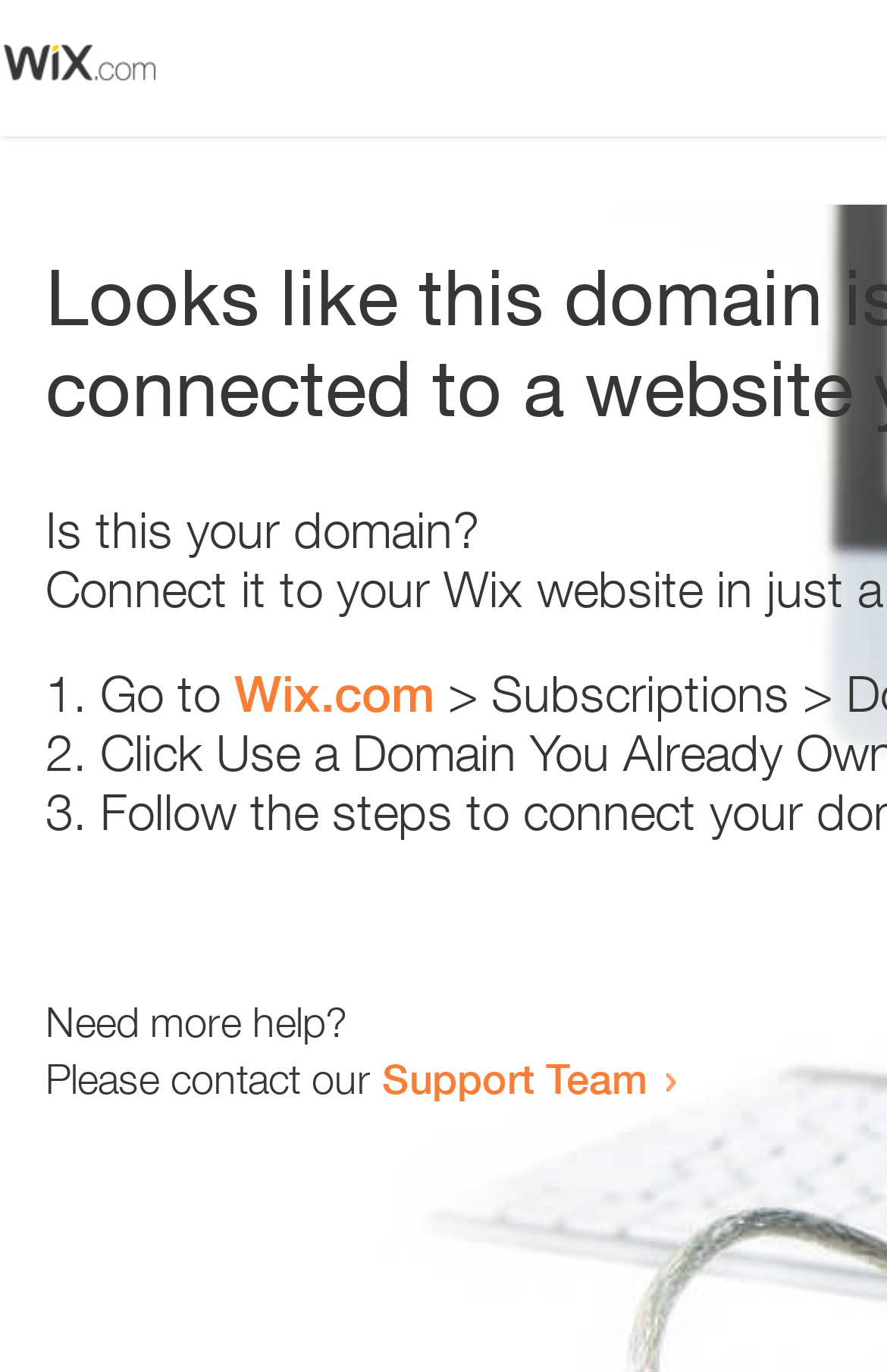What is the question being asked at the top of the webpage?
Give a thorough and detailed response to the question.

The question is asking about the question being asked at the top of the webpage. Upon examining the webpage, we can see a static text 'Is this your domain?' which is the question being asked.